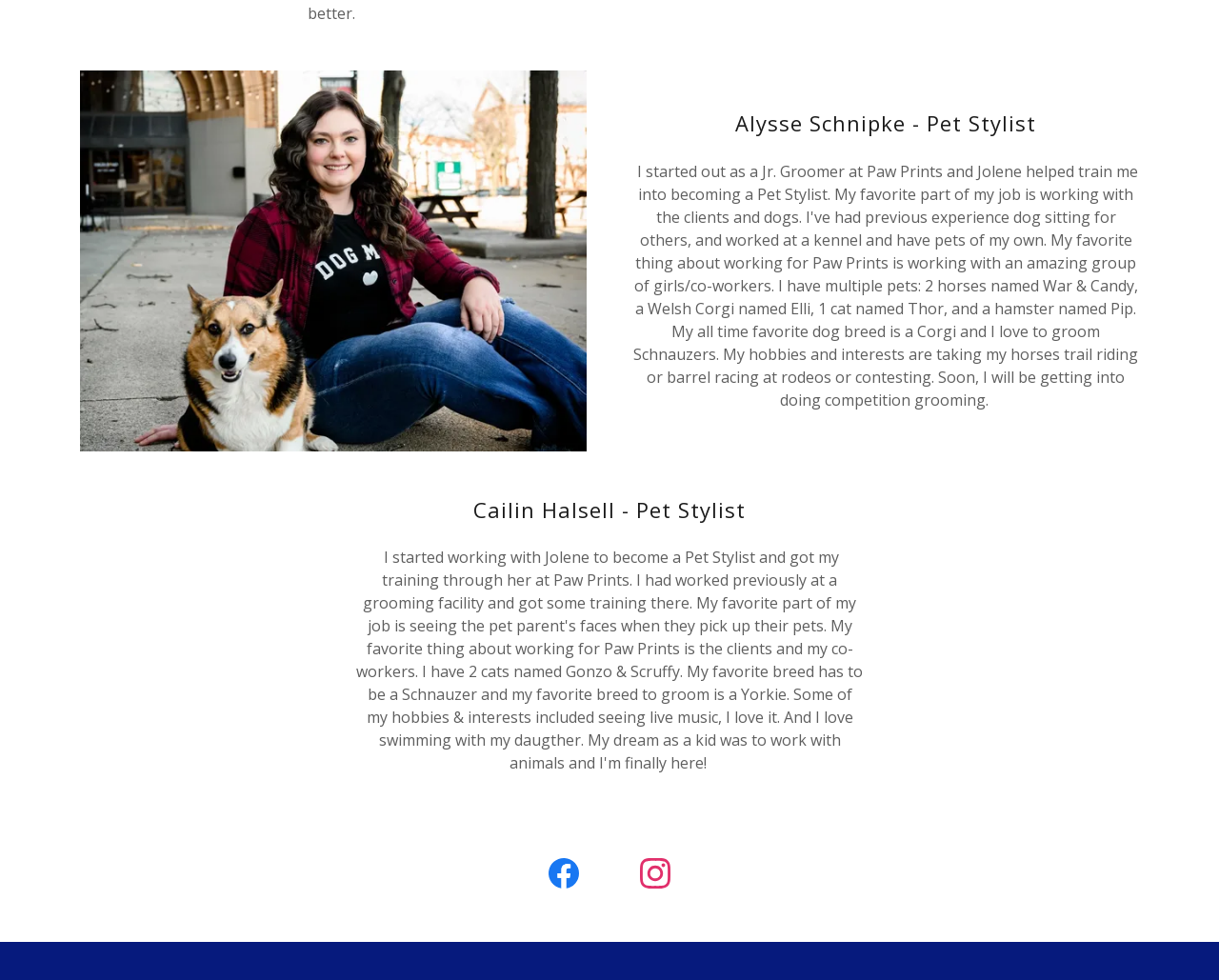Answer the following in one word or a short phrase: 
How many social media links are present?

2